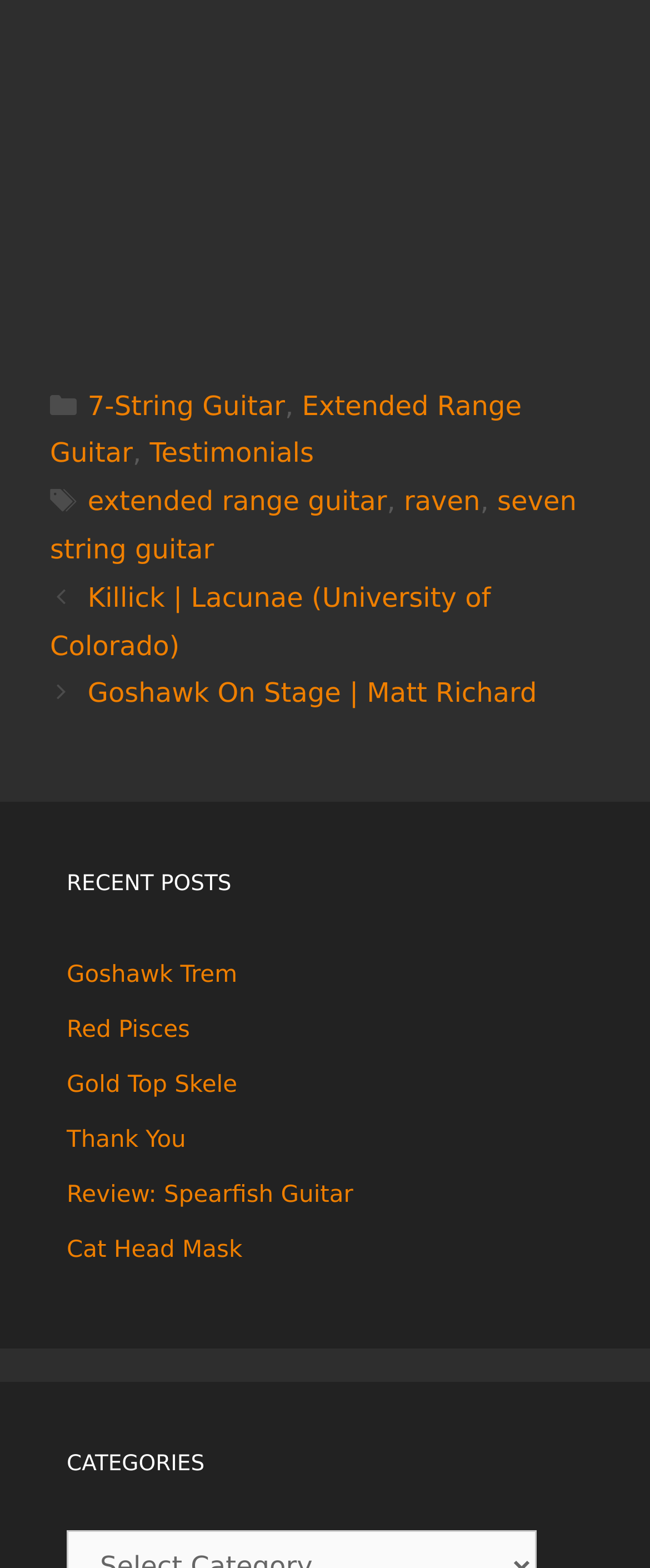Identify the bounding box coordinates of the section to be clicked to complete the task described by the following instruction: "View the 'Killick | Lacunae (University of Colorado)' post". The coordinates should be four float numbers between 0 and 1, formatted as [left, top, right, bottom].

[0.077, 0.371, 0.755, 0.422]